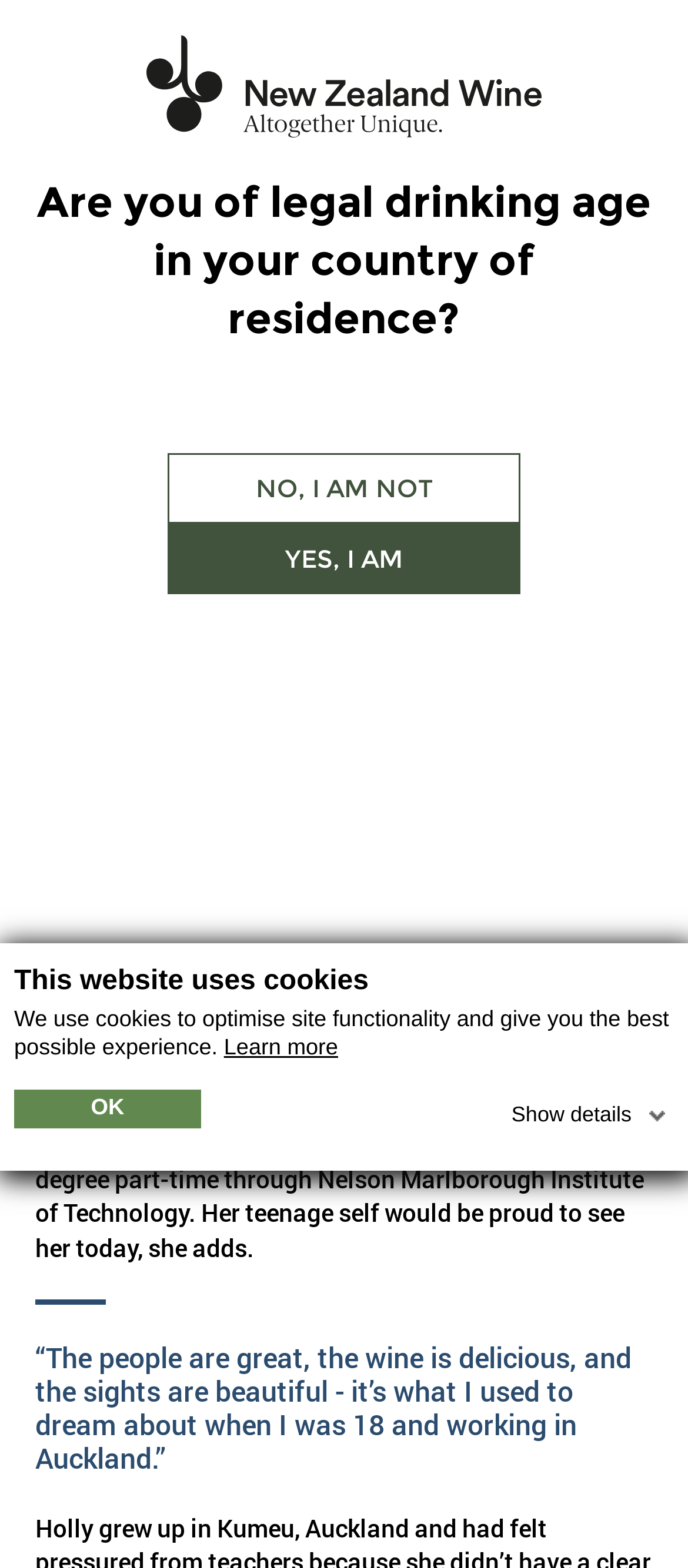What is the name of the institute where Holly West worked during her final year of high school?
Using the information from the image, give a concise answer in one word or a short phrase.

Matua cellar door